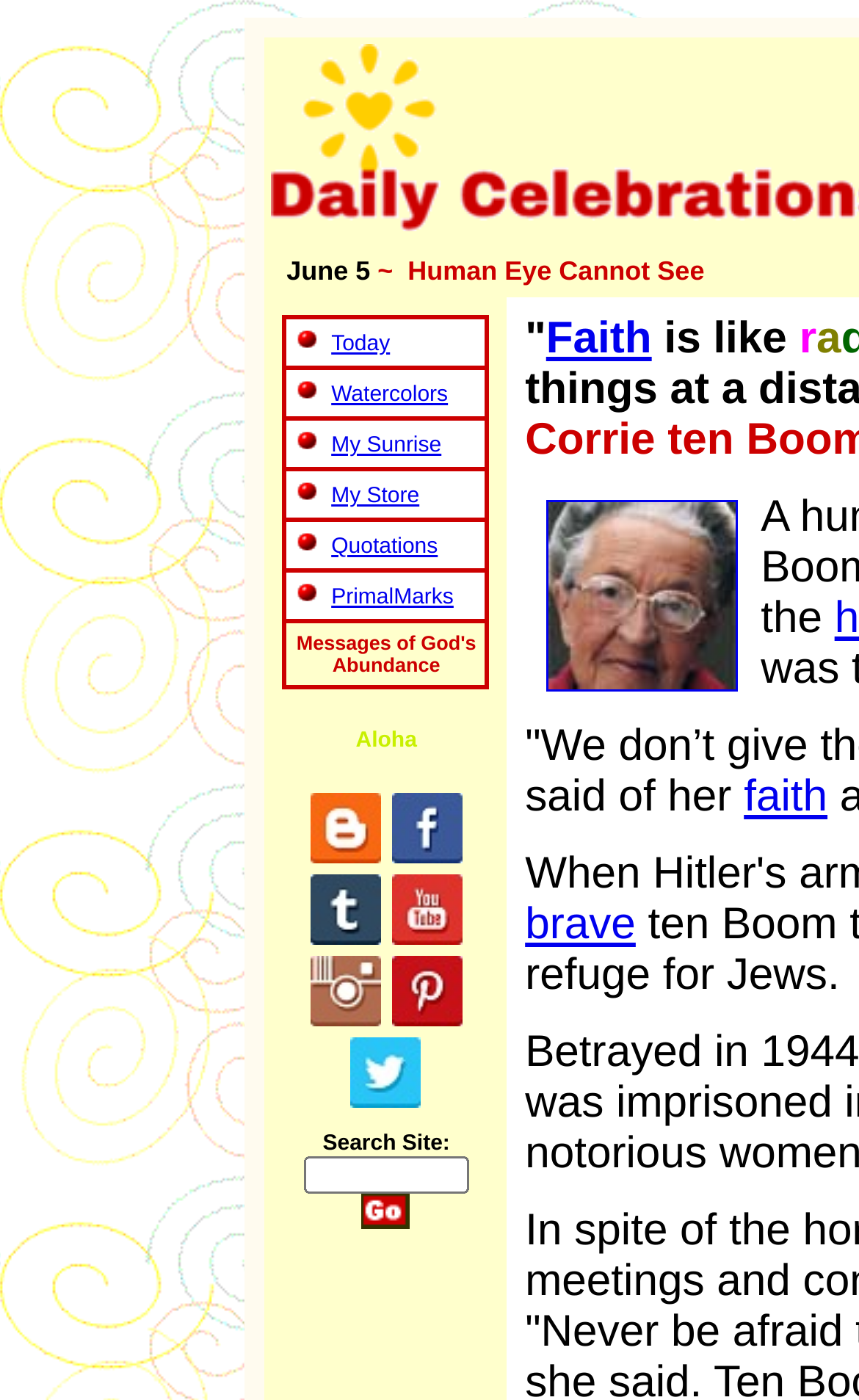Determine the bounding box coordinates of the region I should click to achieve the following instruction: "Visit My Daily Sunrises". Ensure the bounding box coordinates are four float numbers between 0 and 1, i.e., [left, top, right, bottom].

[0.362, 0.596, 0.444, 0.623]